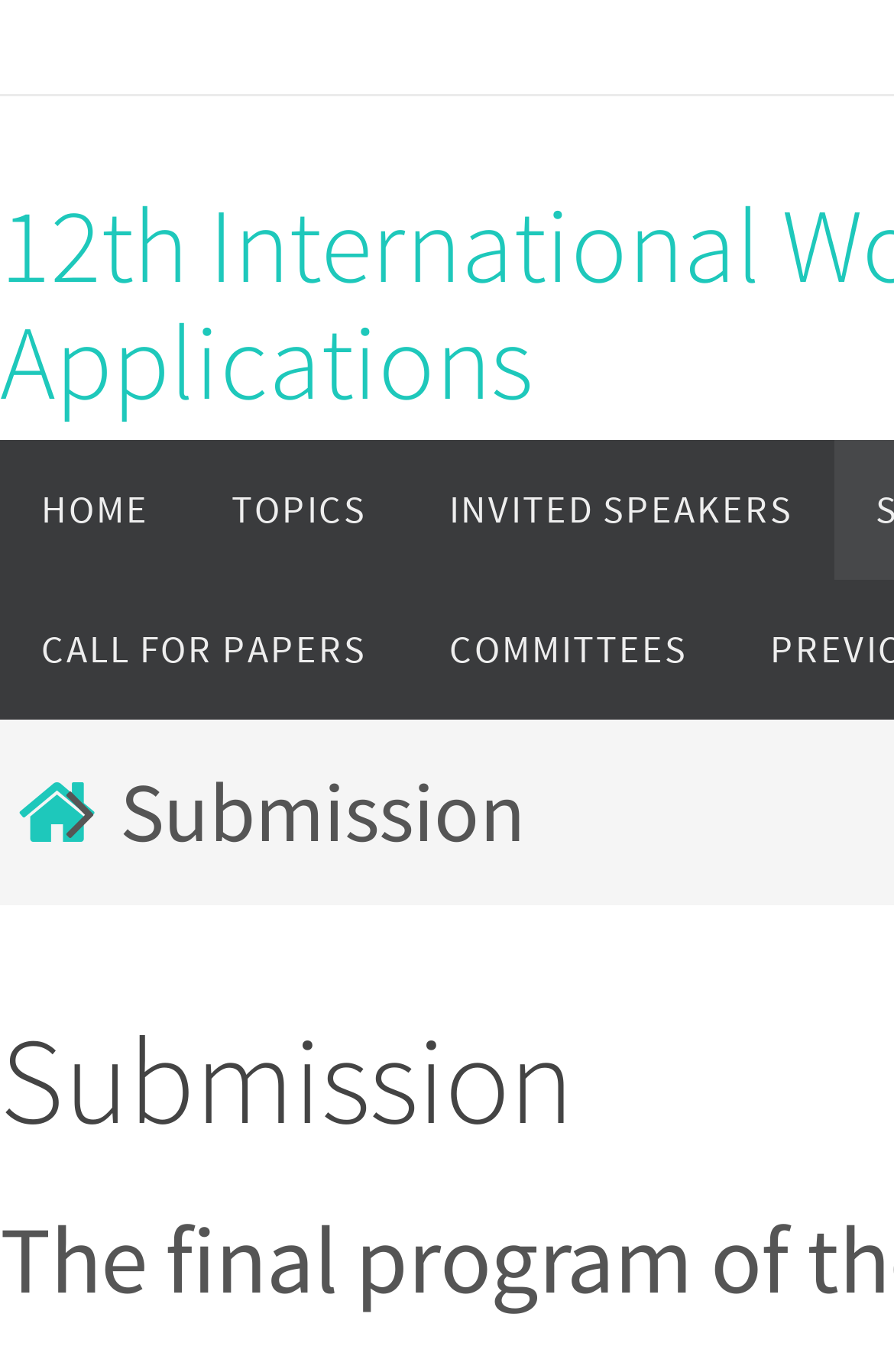Please provide the bounding box coordinate of the region that matches the element description: Invited Speakers. Coordinates should be in the format (top-left x, top-left y, bottom-right x, bottom-right y) and all values should be between 0 and 1.

[0.456, 0.321, 0.933, 0.422]